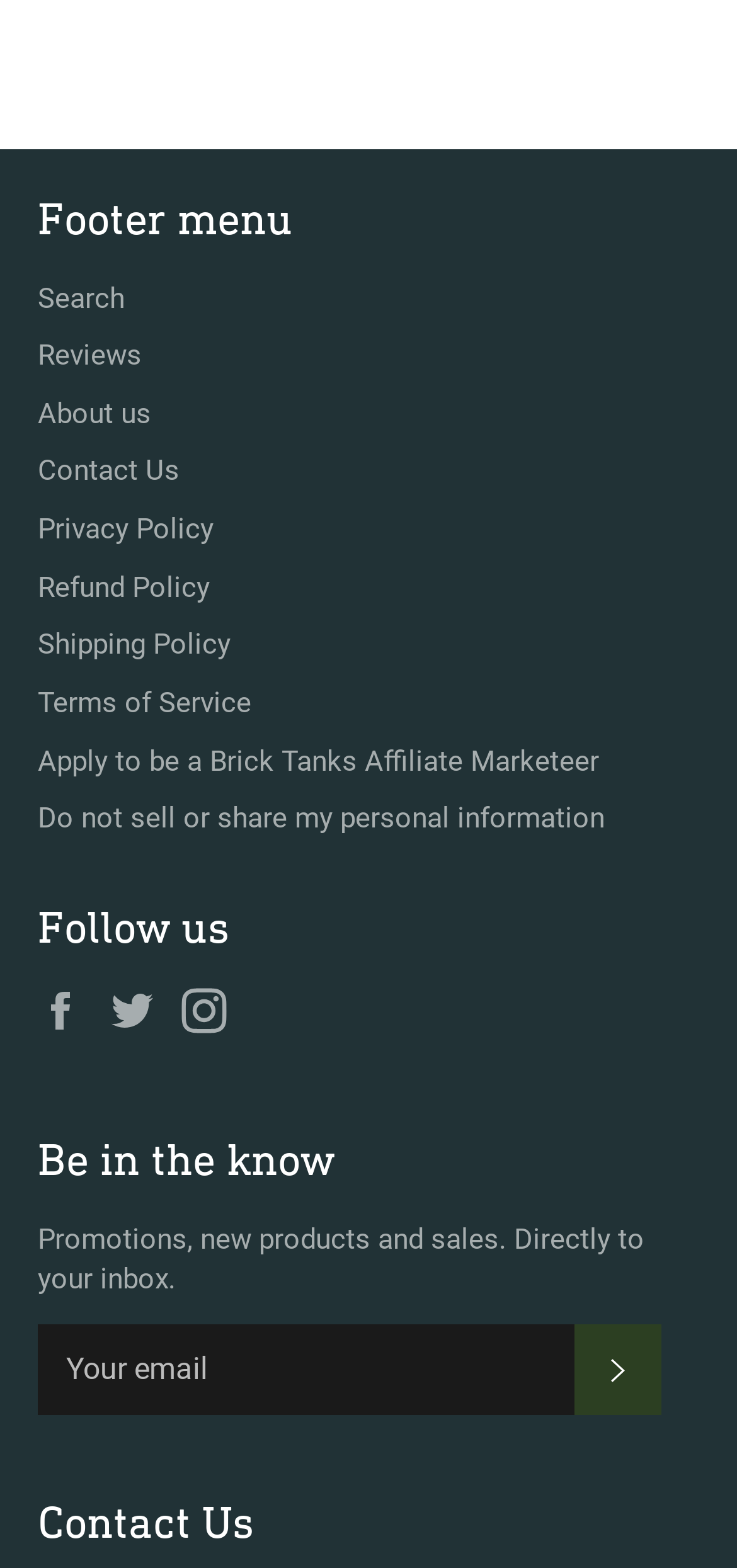From the webpage screenshot, identify the region described by Refund Policy. Provide the bounding box coordinates as (top-left x, top-left y, bottom-right x, bottom-right y), with each value being a floating point number between 0 and 1.

[0.051, 0.364, 0.285, 0.385]